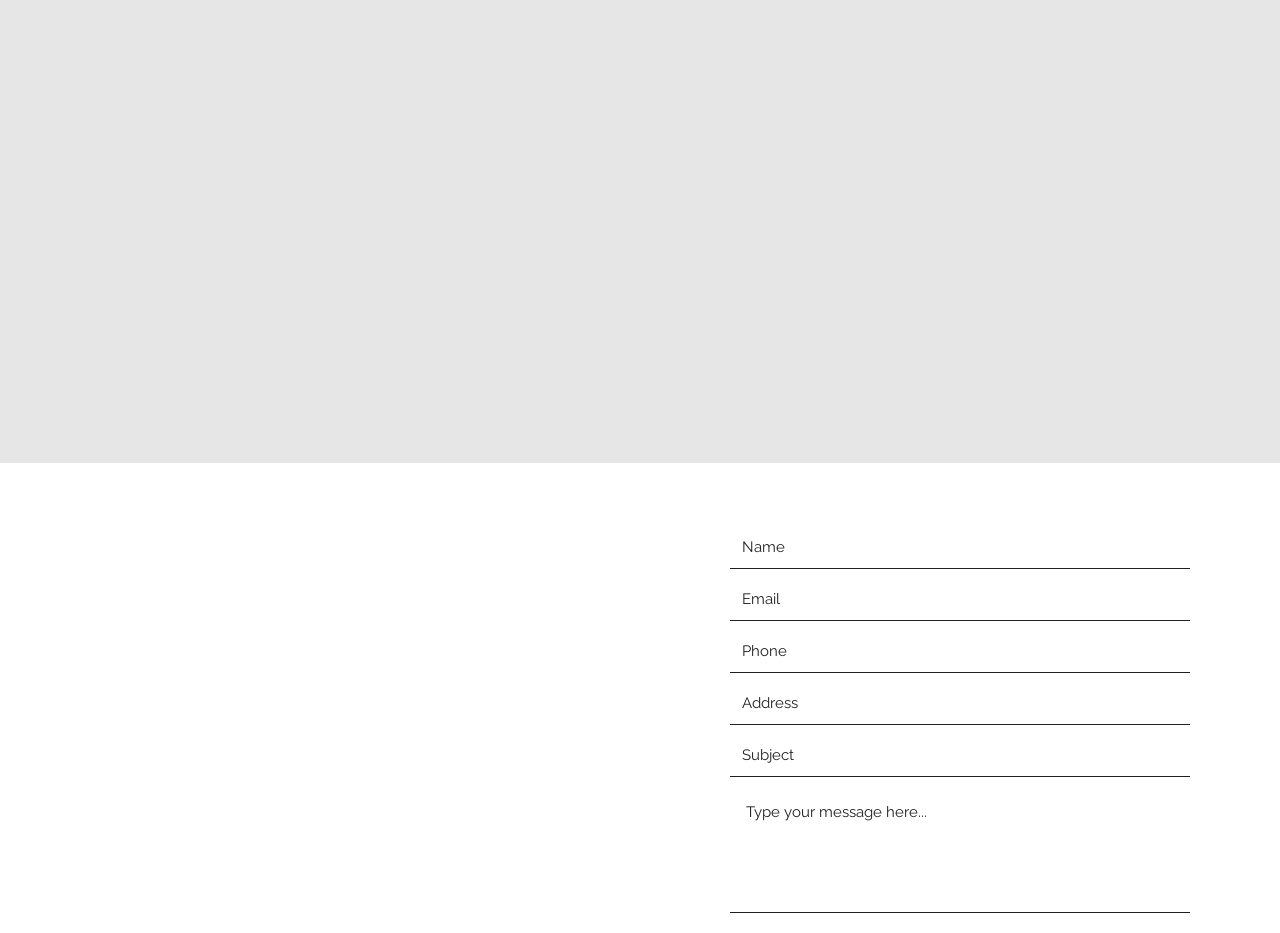How many social media links are present on the webpage?
Using the image as a reference, give a one-word or short phrase answer.

1